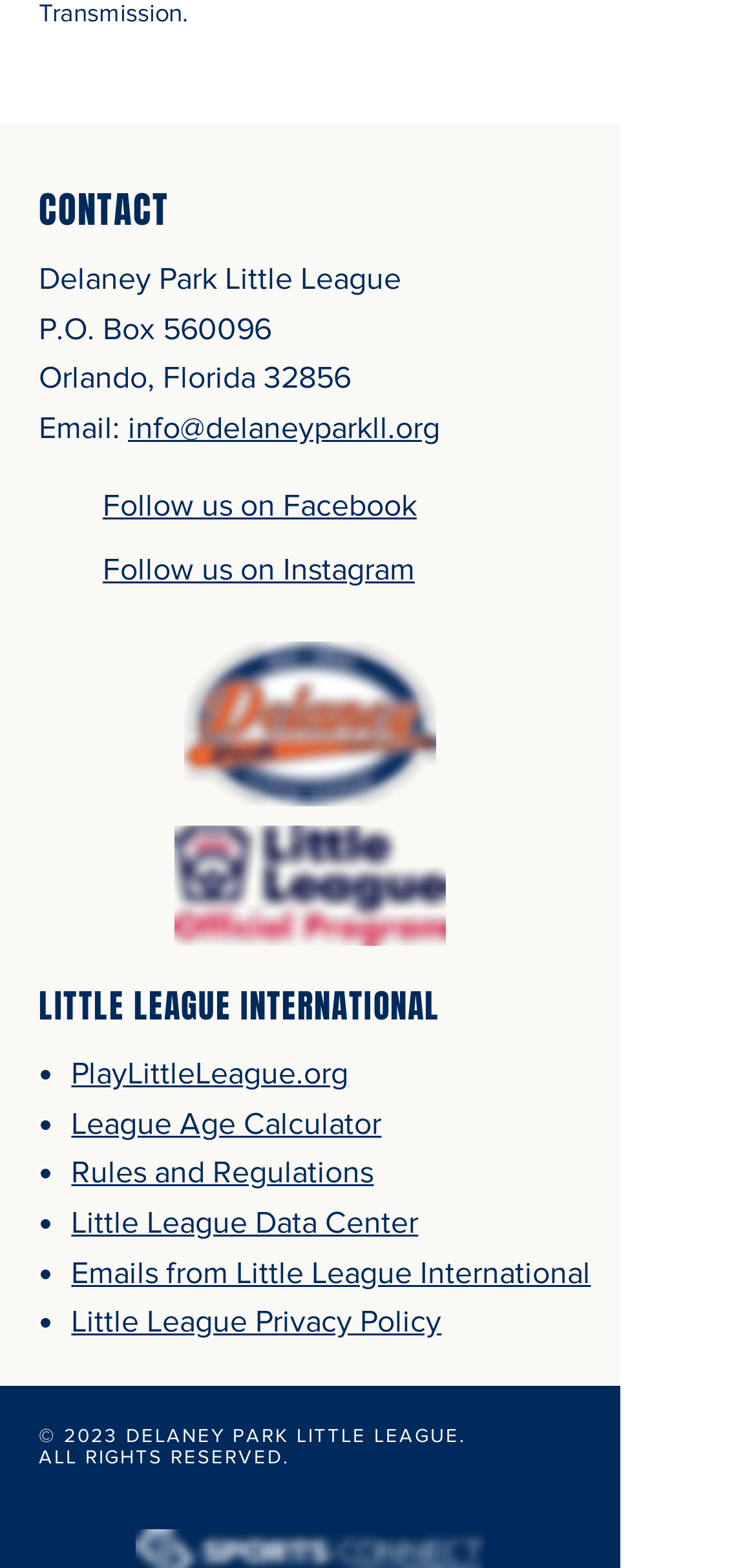What is the copyright year? Refer to the image and provide a one-word or short phrase answer.

2023